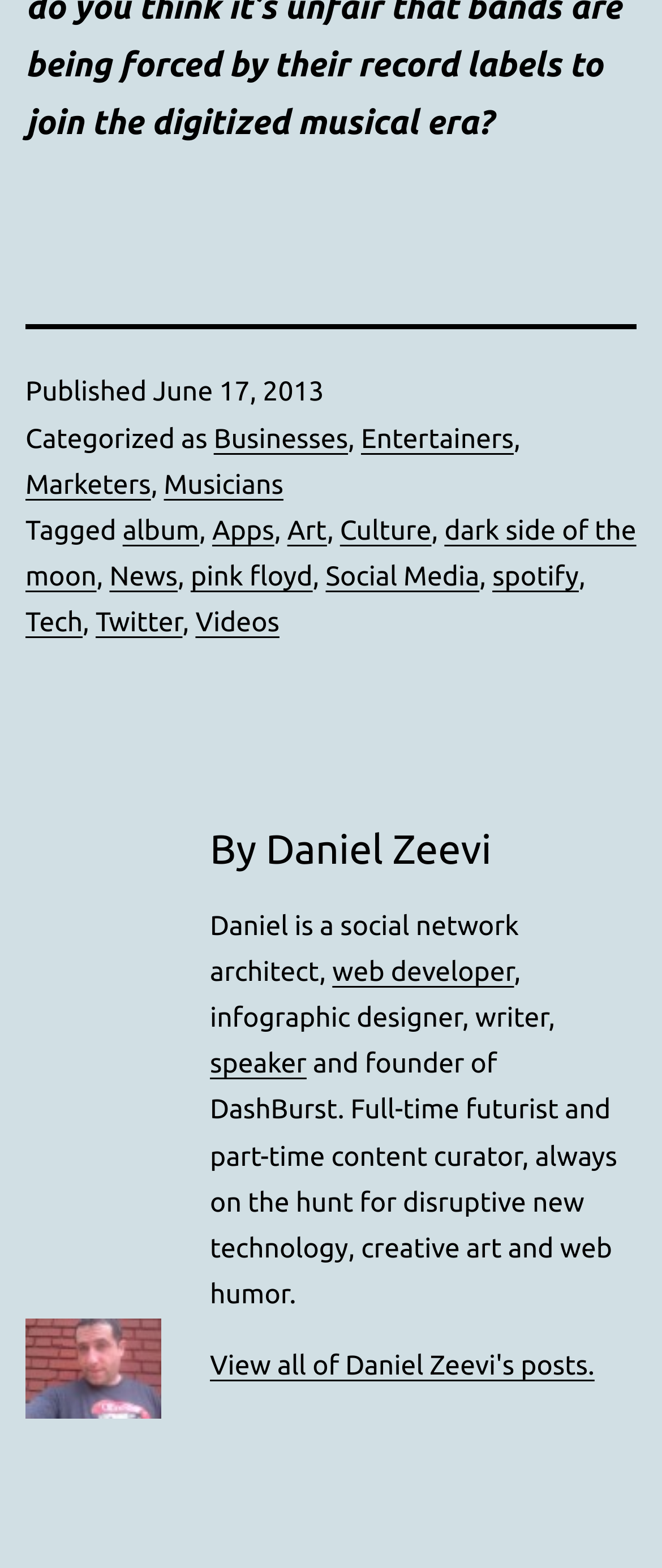Please determine the bounding box coordinates of the clickable area required to carry out the following instruction: "Read about Businesses". The coordinates must be four float numbers between 0 and 1, represented as [left, top, right, bottom].

[0.323, 0.27, 0.526, 0.29]